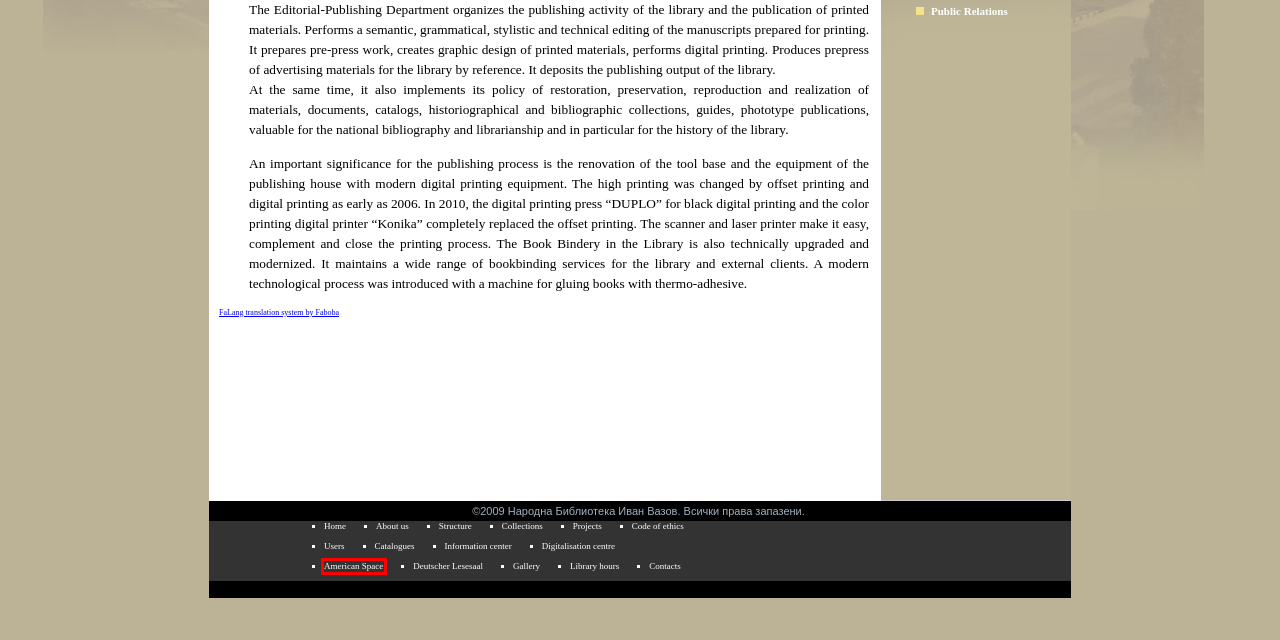You are given a screenshot depicting a webpage with a red bounding box around a UI element. Select the description that best corresponds to the new webpage after clicking the selected element. Here are the choices:
A. Digitalisation centre
B. Deutscher Lesesaal
C. iLib - Профил
D. Working time
E. Code of ethics
F. Collections
G. Дигитална библиотека - Народна библиотека „Иван Вазов“ - Пловдив
H. American Corner

H